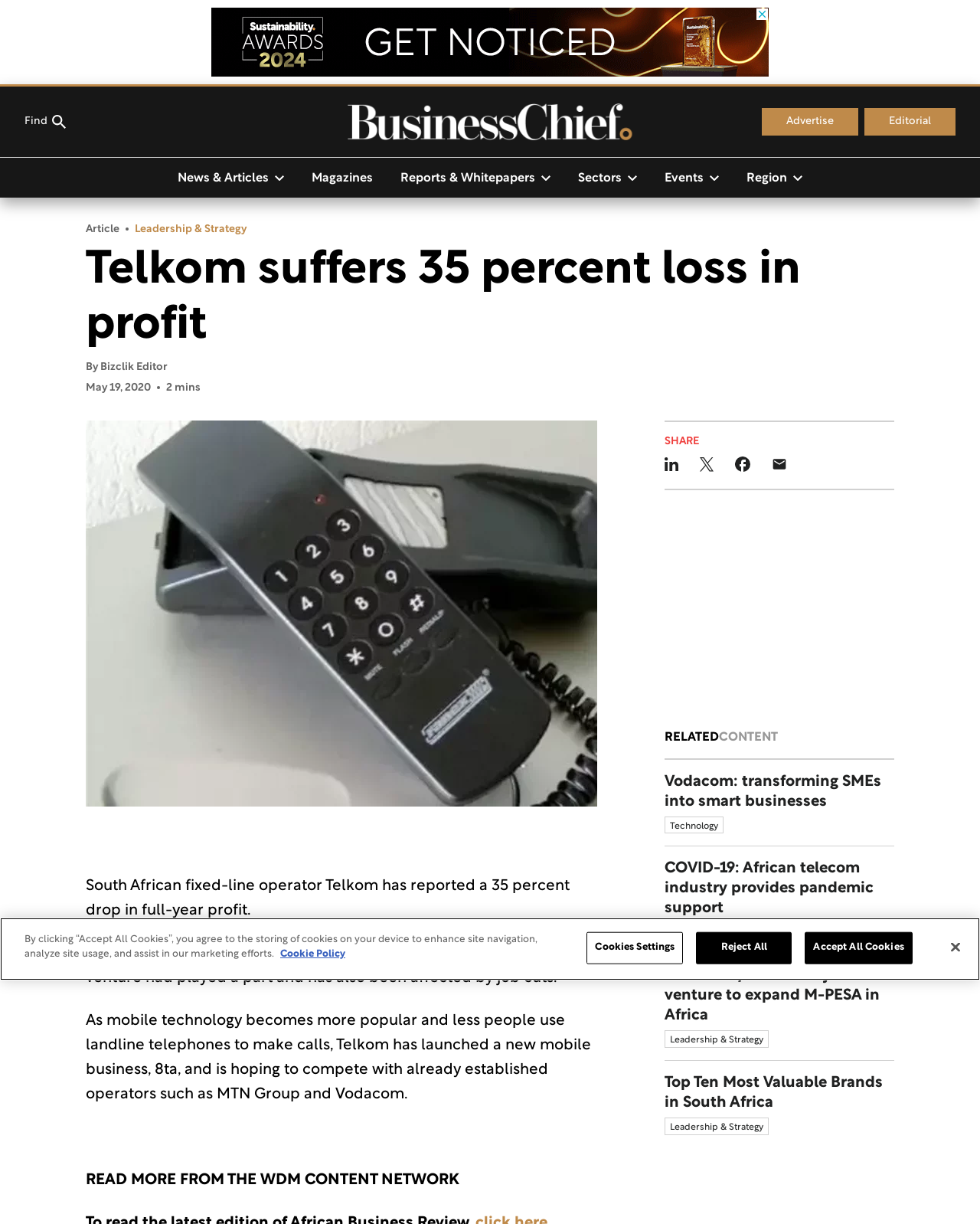Offer a detailed explanation of the webpage layout and contents.

The webpage is about a news article titled "Telkom suffers 35 percent loss in profit" from Business Chief UK & Europe. At the top, there is an advertisement iframe taking up about 57% of the screen width. Below the advertisement, there are several navigation links and buttons, including "Find", "Advertise", "Editorial", and a series of buttons for different categories such as "News & Articles", "Magazines", "Reports & Whitepapers", "Sectors", "Events", and "Region".

The main article content starts with a heading "Telkom suffers 35 percent loss in profit" followed by the author's name "Bizclik Editor" and the publication date "May 19, 2020". The article text is divided into several paragraphs, describing how Telkom, a South African fixed-line operator, has reported a 35% drop in full-year profit due to its new mobile venture and job cuts.

On the right side of the article, there are social media sharing buttons for LinkedIn, Twitter, Facebook, and email. Below the article, there is a "RELATED CONTENT" section with four links to other articles related to the topic.

At the bottom of the page, there is a cookie banner with a privacy alert dialog that provides information about the use of cookies on the website. The dialog has buttons to accept or reject all cookies, as well as a link to more information about the cookie policy.